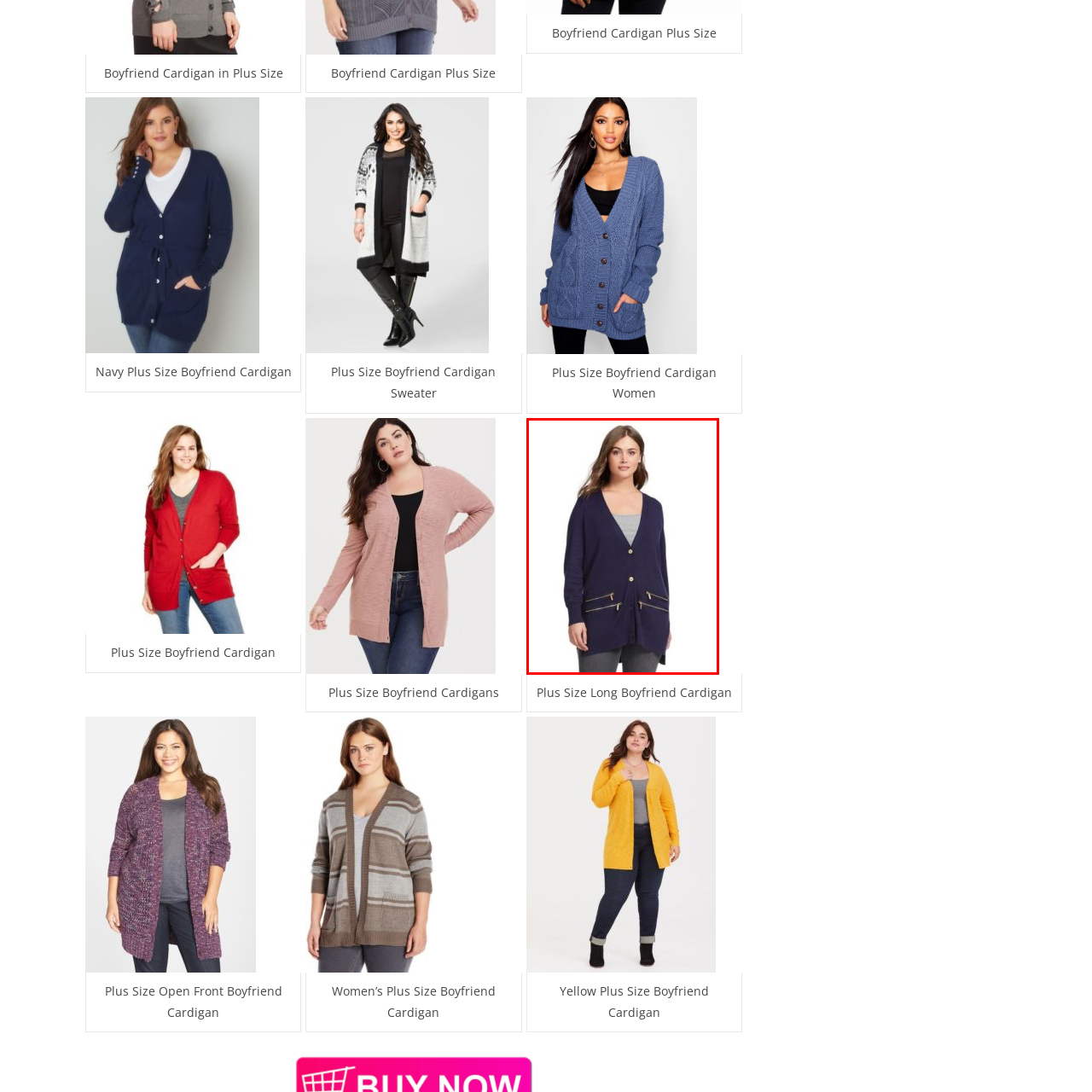Examine the picture highlighted with a red border, What is the purpose of the cardigan collection? Please respond with a single word or phrase.

To offer comfort and contemporary style